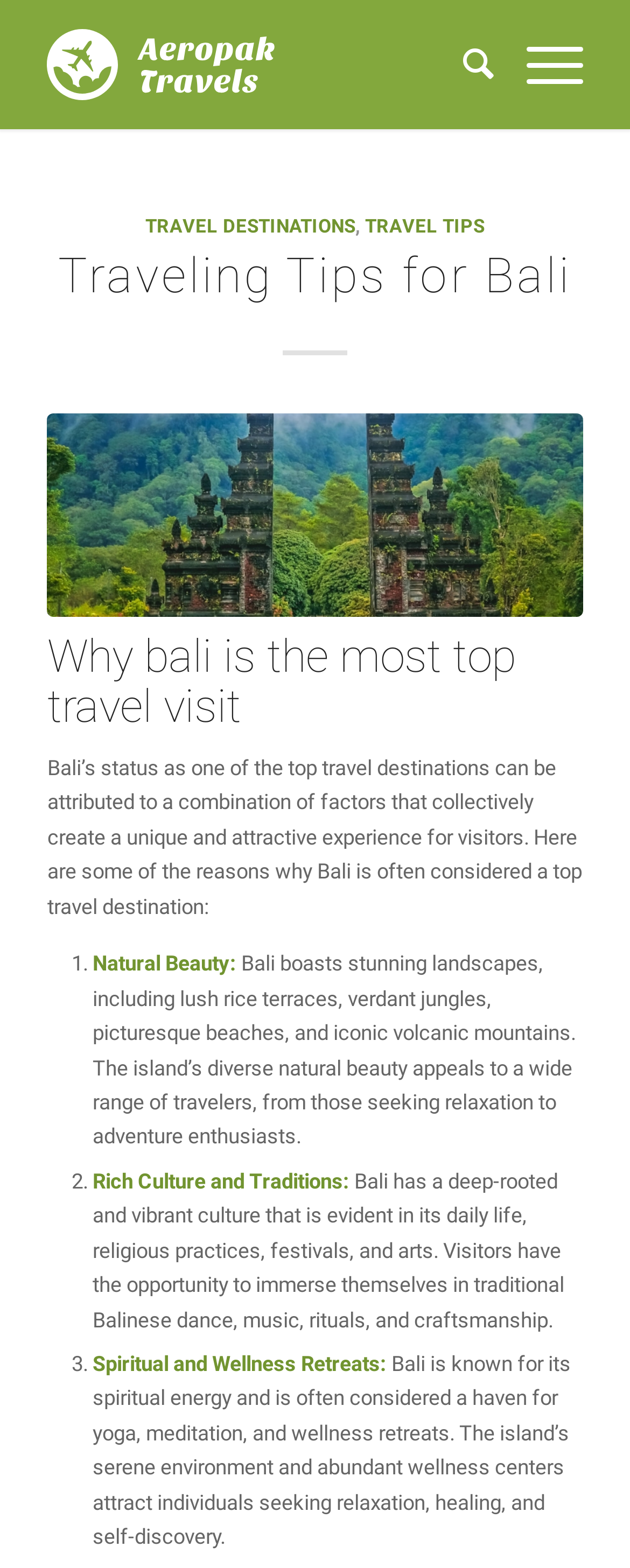Provide a short, one-word or phrase answer to the question below:
What can visitors immerse themselves in while in Bali?

Traditional Balinese dance, music, rituals, and craftsmanship